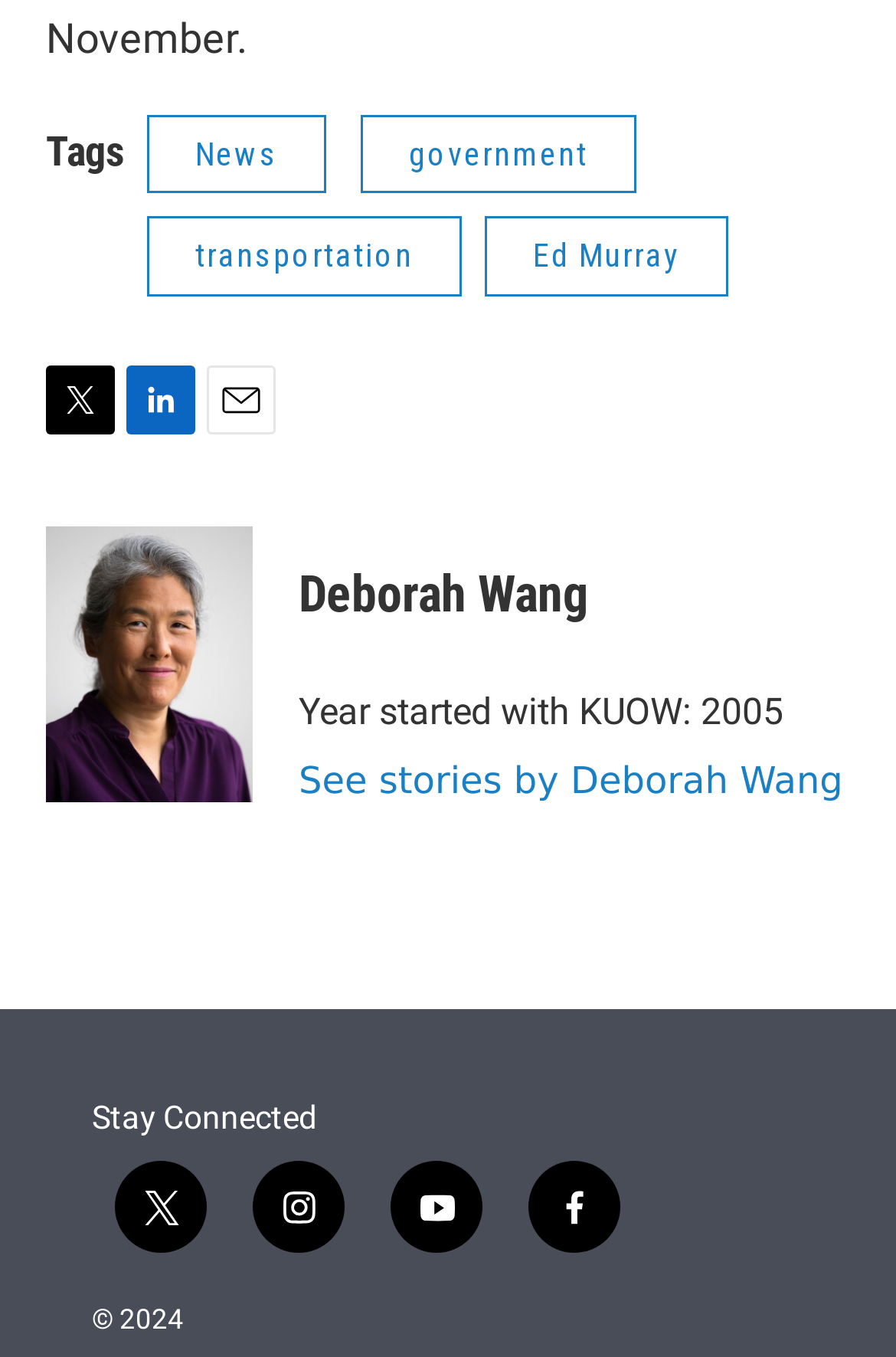Utilize the details in the image to give a detailed response to the question: What social media platforms are available for staying connected?

I found links to various social media platforms, including Twitter, LinkedIn, Email, Instagram, YouTube, and Facebook, in the lower section of the webpage. These links are accompanied by images, suggesting that users can stay connected with the journalist or the organization through these platforms.